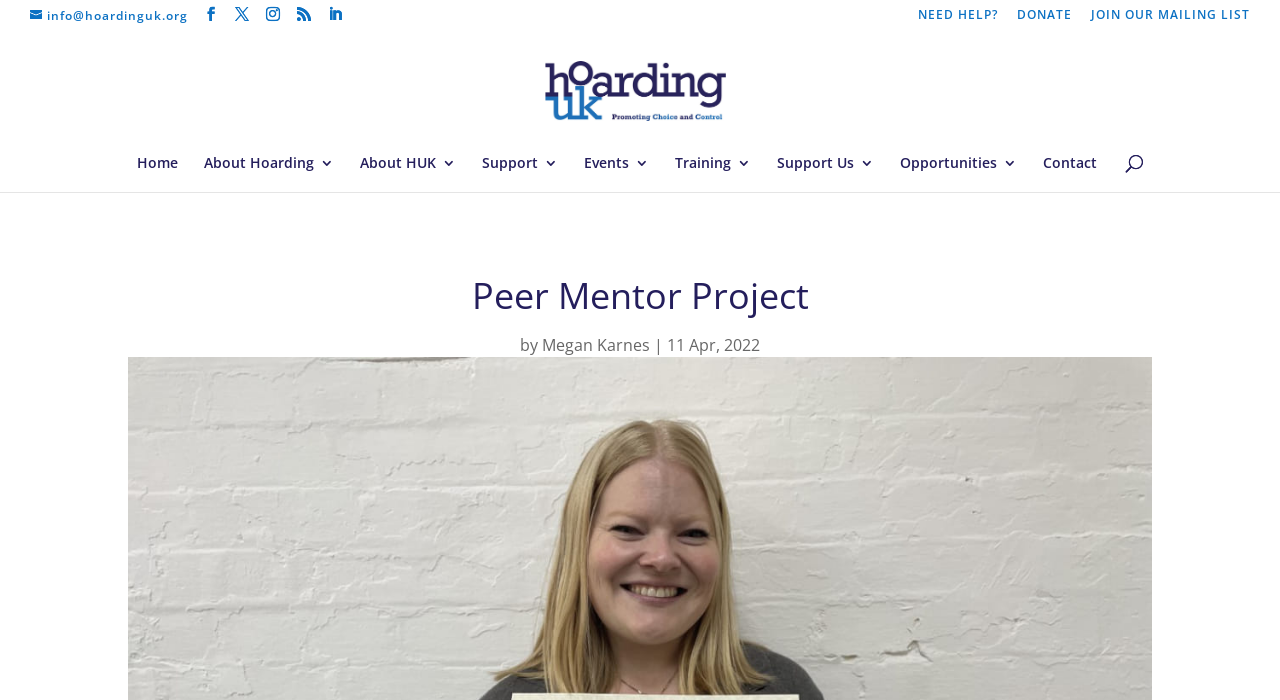Please determine the bounding box coordinates of the area that needs to be clicked to complete this task: 'Learn about the Peer Mentor Project'. The coordinates must be four float numbers between 0 and 1, formatted as [left, top, right, bottom].

[0.1, 0.384, 0.9, 0.475]